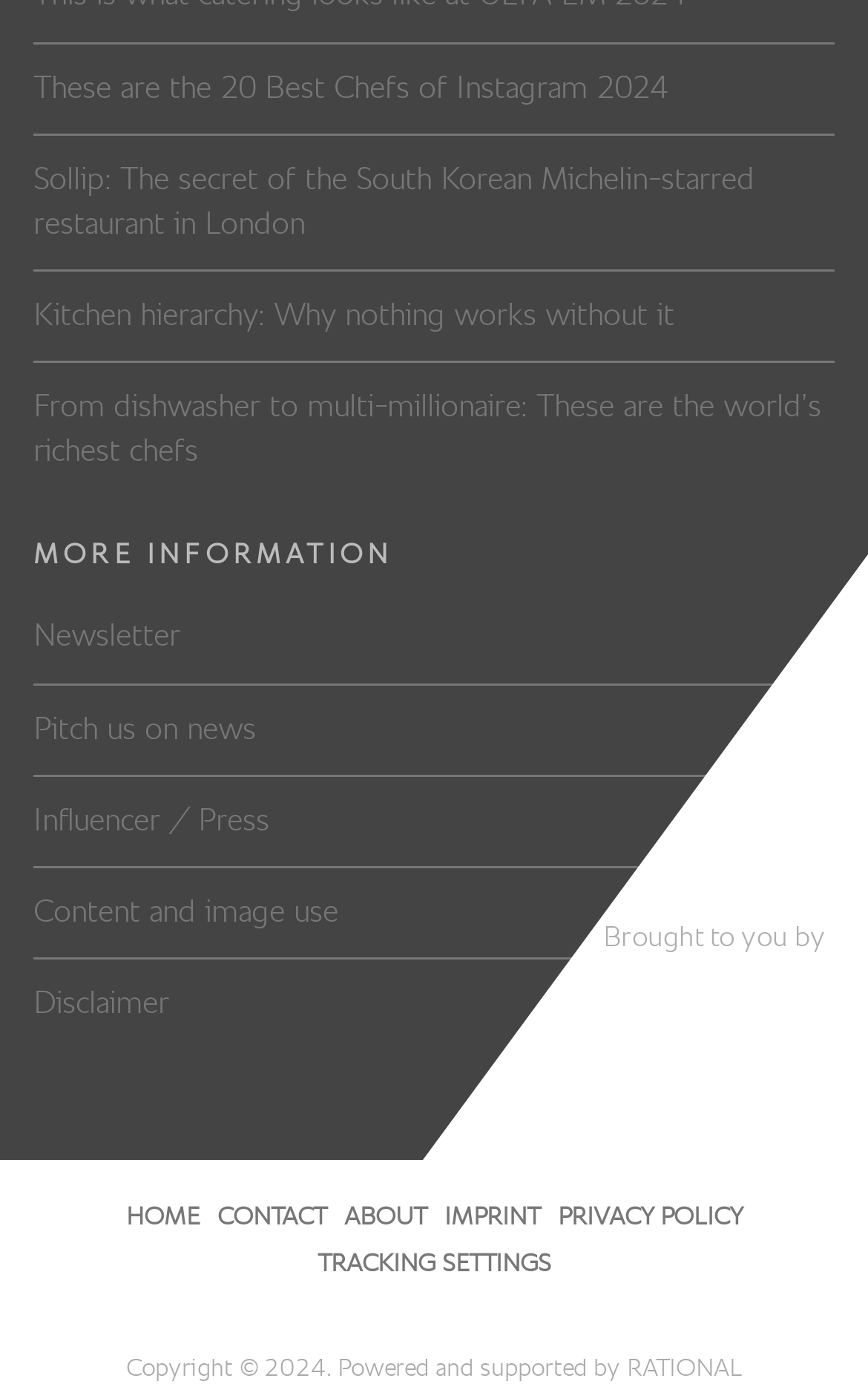Locate the bounding box coordinates of the item that should be clicked to fulfill the instruction: "Read about the 20 Best Chefs of Instagram 2024".

[0.038, 0.052, 0.769, 0.075]